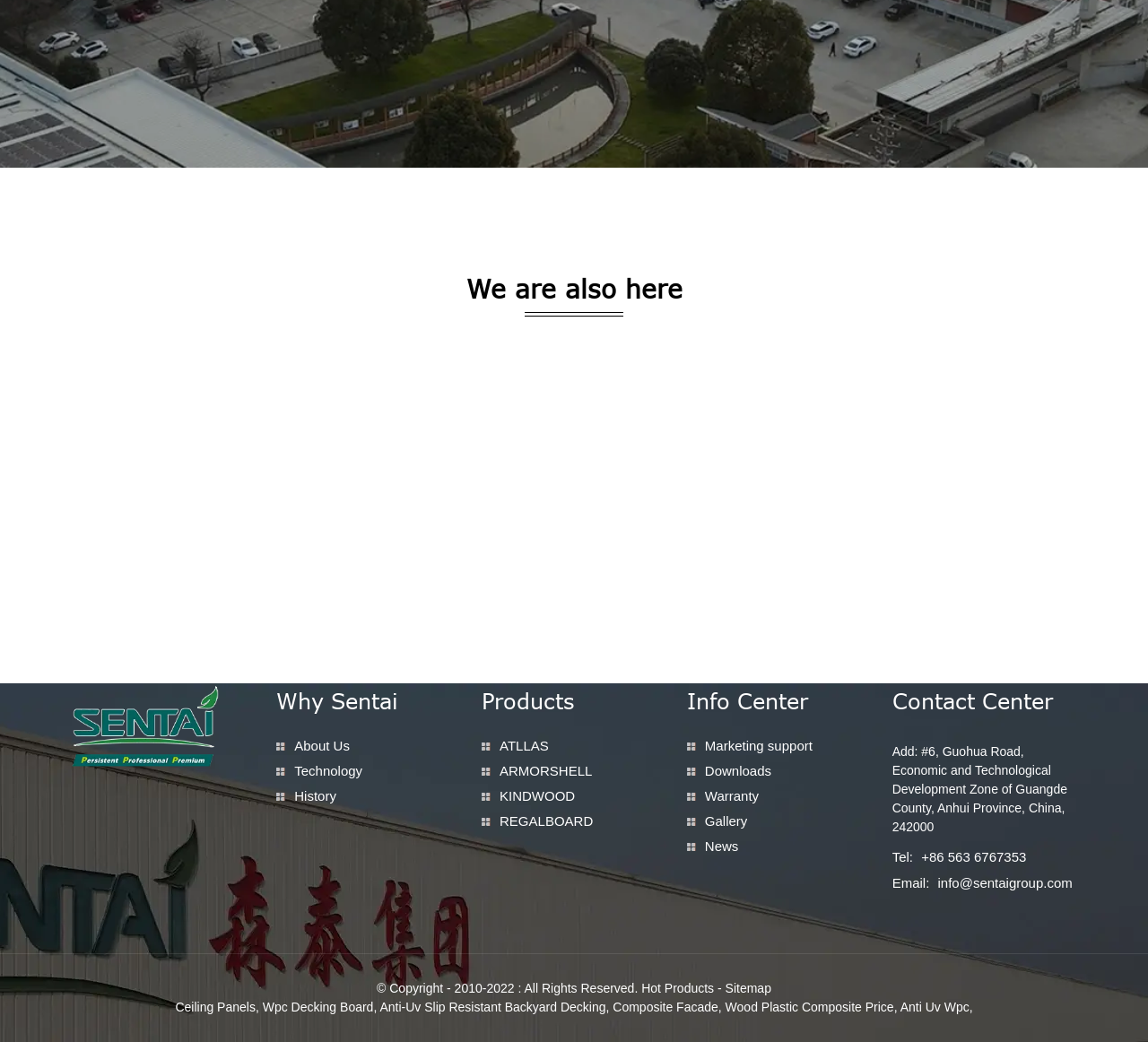Identify the bounding box coordinates for the element you need to click to achieve the following task: "Click on About Us". The coordinates must be four float values ranging from 0 to 1, formatted as [left, top, right, bottom].

[0.256, 0.704, 0.305, 0.728]